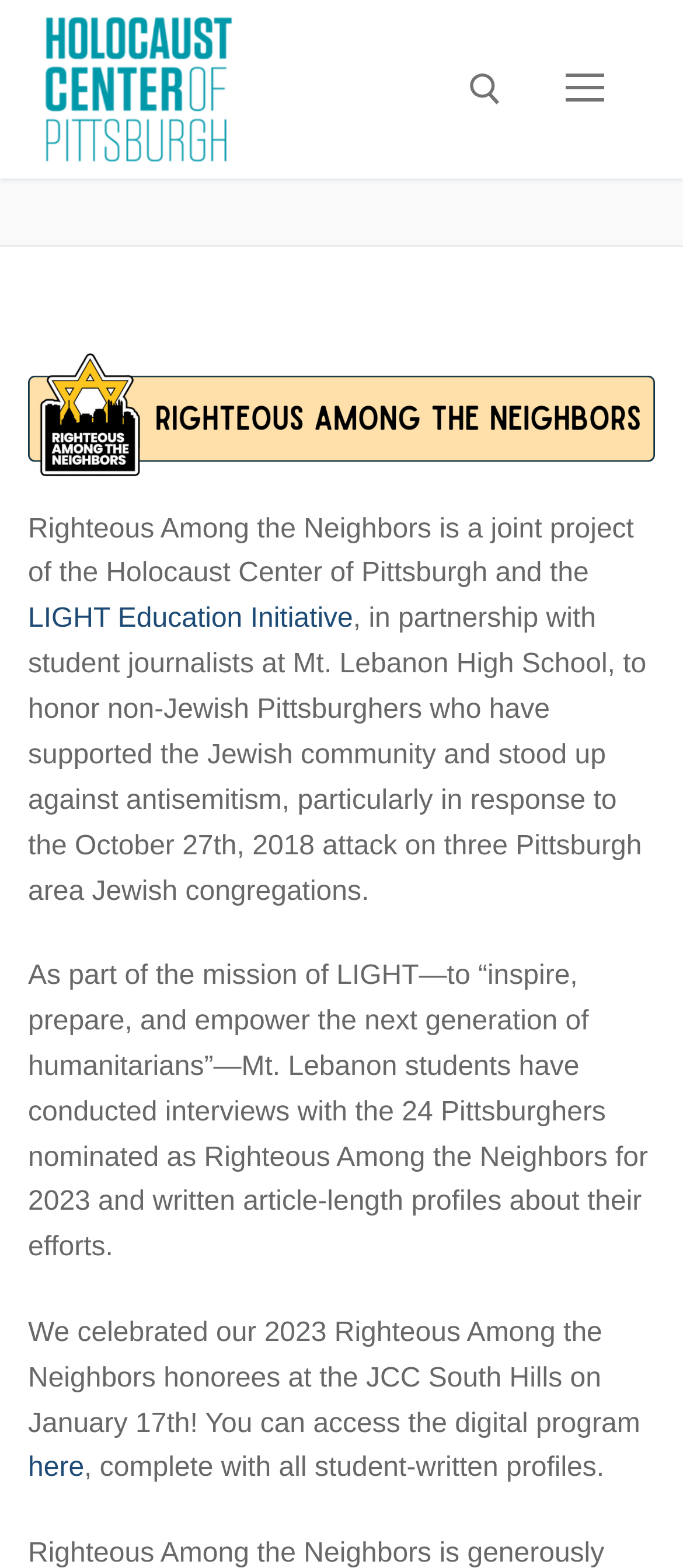What is the name of the education initiative involved in the project?
Please provide a single word or phrase as your answer based on the screenshot.

LIGHT Education Initiative